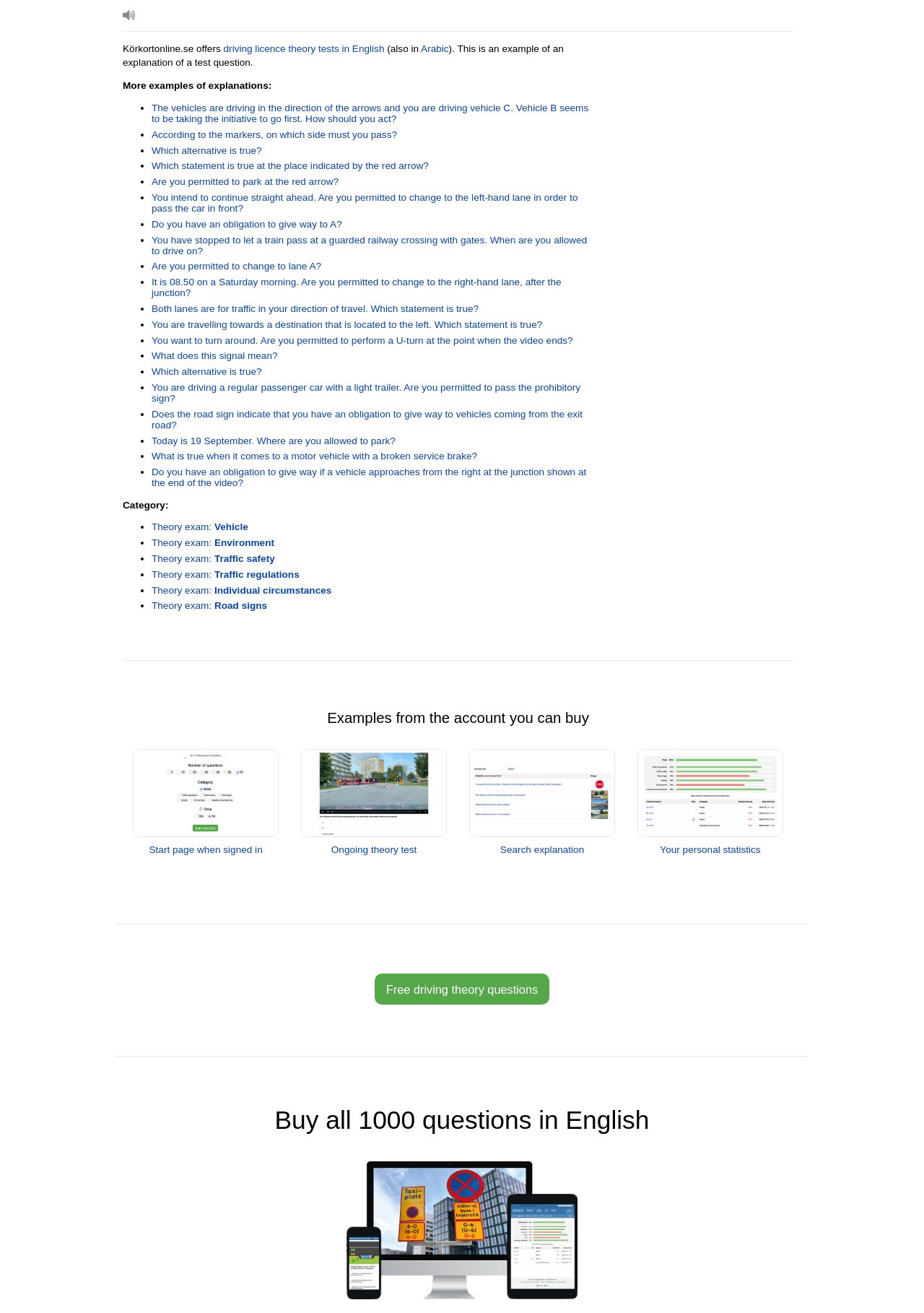Specify the bounding box coordinates of the element's region that should be clicked to achieve the following instruction: "View examples of explanations of test questions". The bounding box coordinates consist of four float numbers between 0 and 1, in the format [left, top, right, bottom].

[0.133, 0.061, 0.294, 0.07]